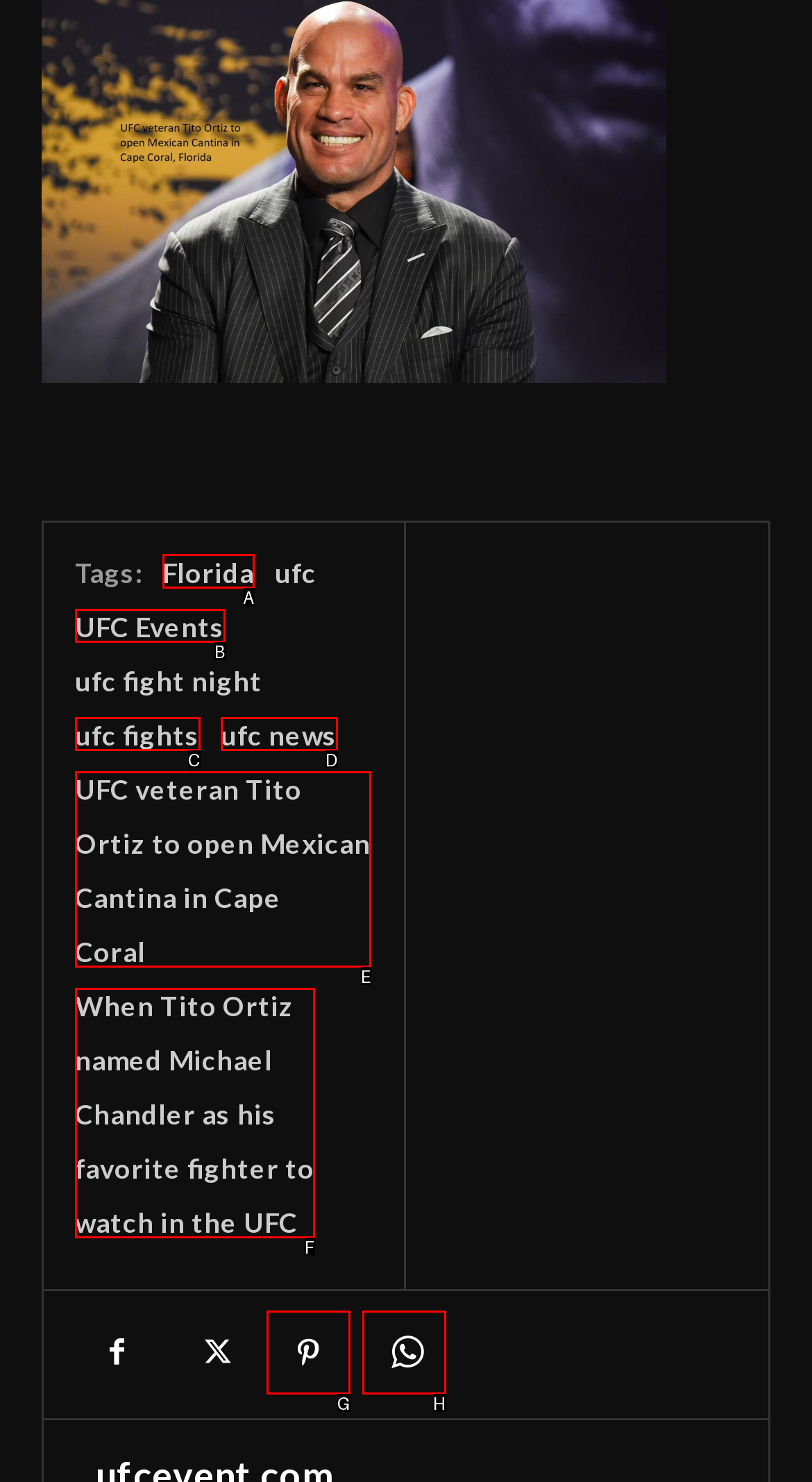Tell me which letter corresponds to the UI element that should be clicked to fulfill this instruction: Click on the 'Florida' tag
Answer using the letter of the chosen option directly.

A